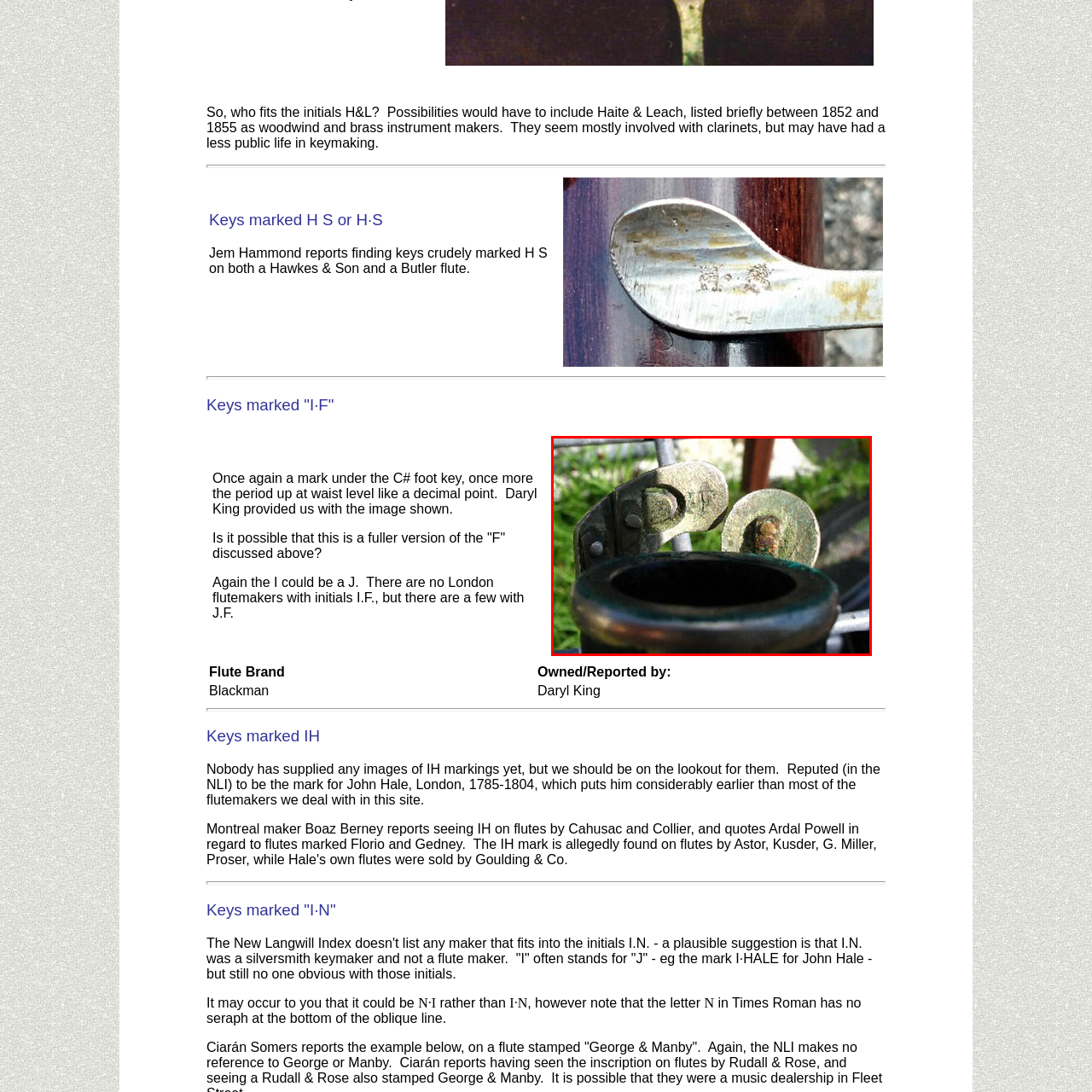Take a close look at the image outlined in red and answer the ensuing question with a single word or phrase:
What is showcased in the photograph?

Intricate design of the key